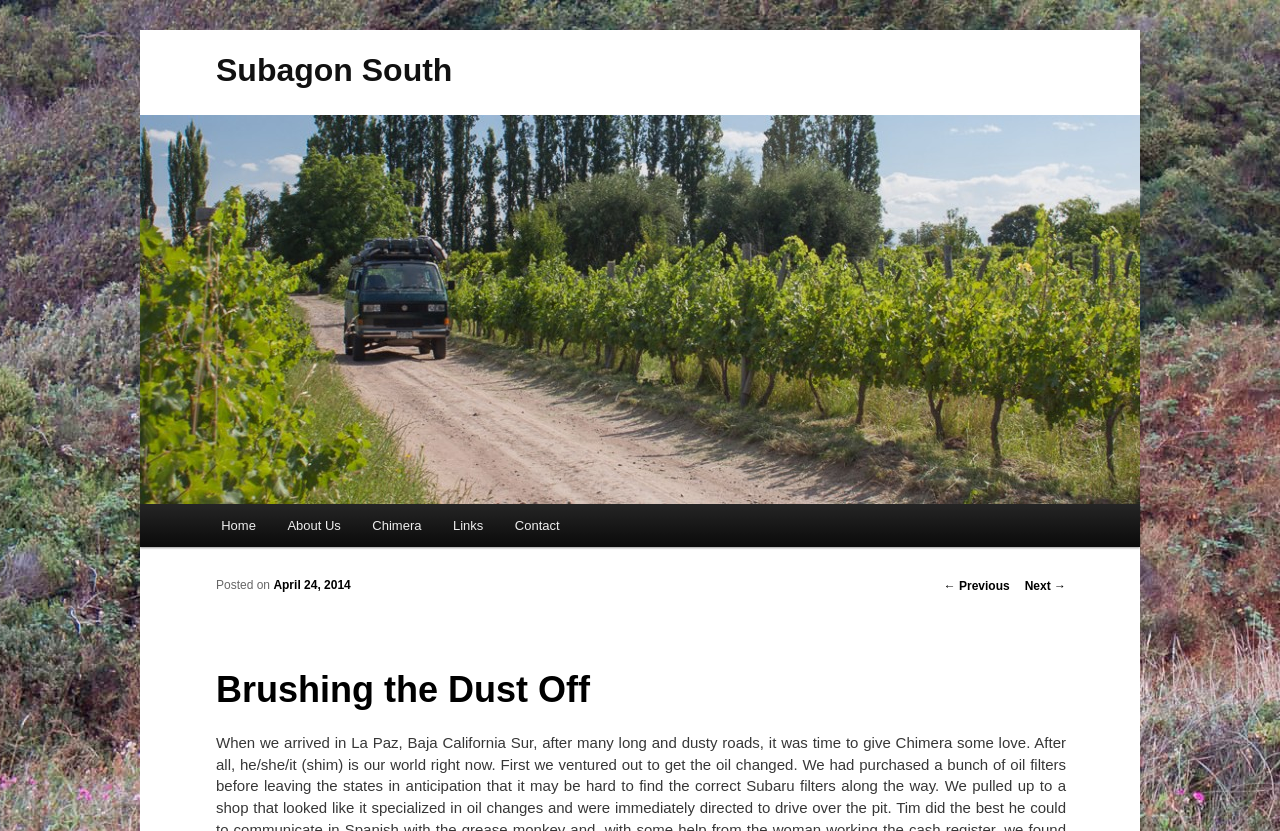Please answer the following question using a single word or phrase: 
What are the main navigation menu items?

Home, About Us, Chimera, Links, Contact